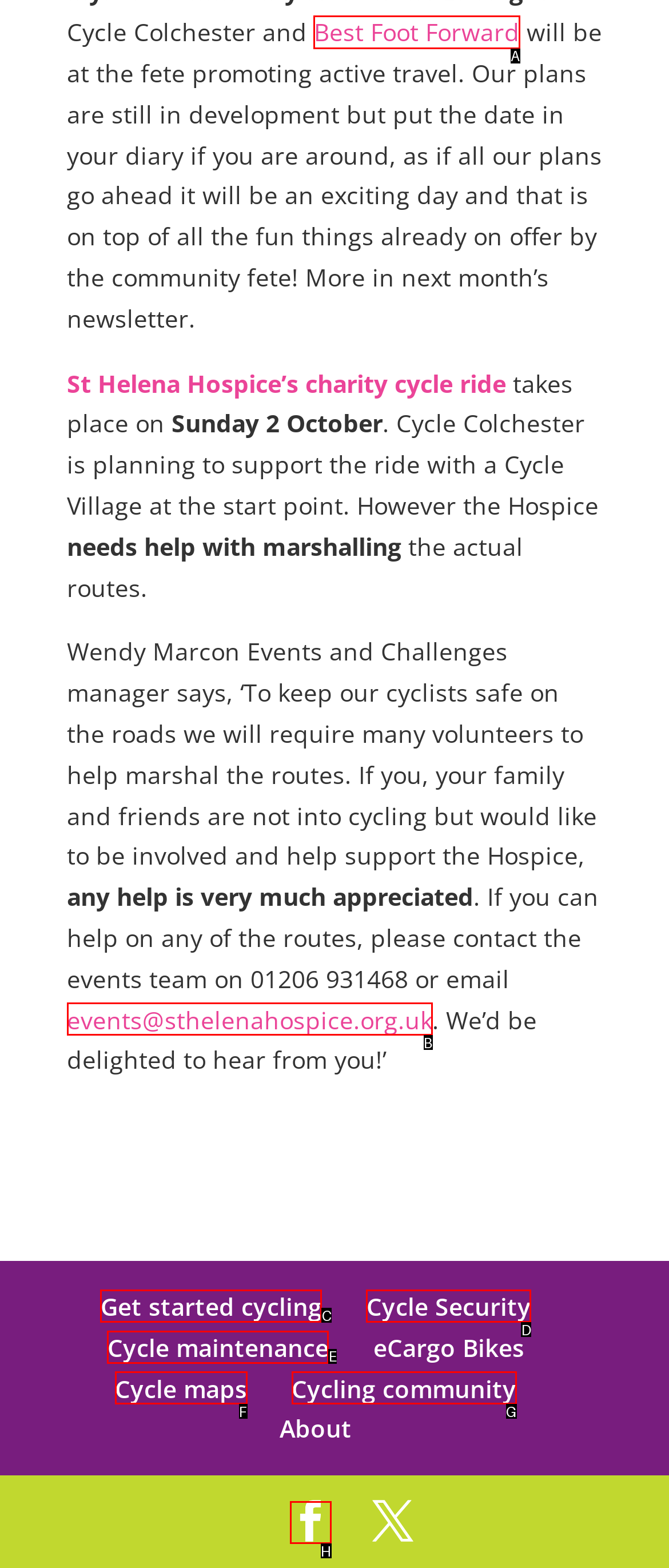Choose the UI element you need to click to carry out the task: Click on 'Best Foot Forward'.
Respond with the corresponding option's letter.

A